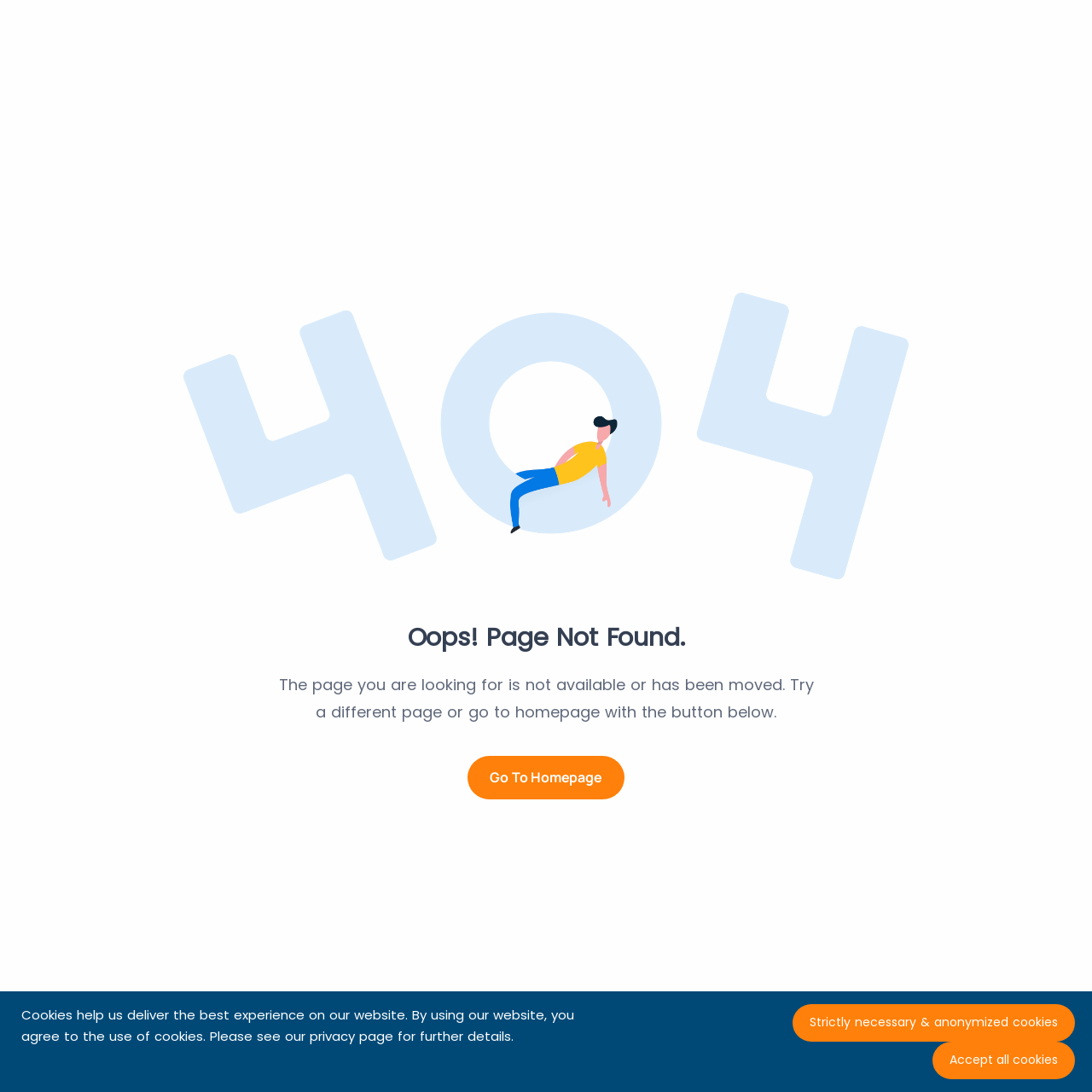Where can I find more information about cookies?
Carefully analyze the image and provide a detailed answer to the question.

More information about cookies can be found on the 'privacy page' which is linked below the text about cookies.